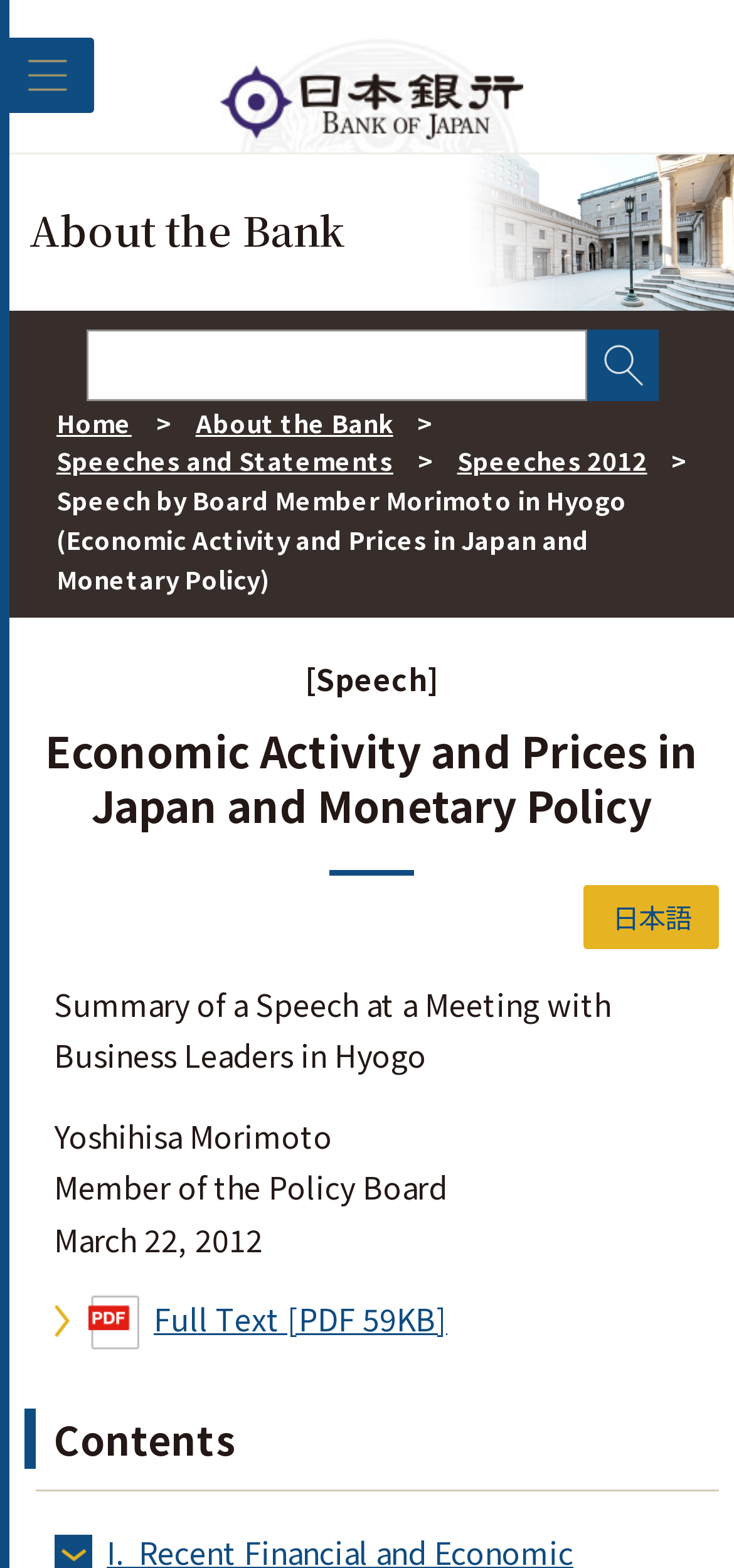Please answer the following question using a single word or phrase: 
What is the date of the speech?

March 22, 2012